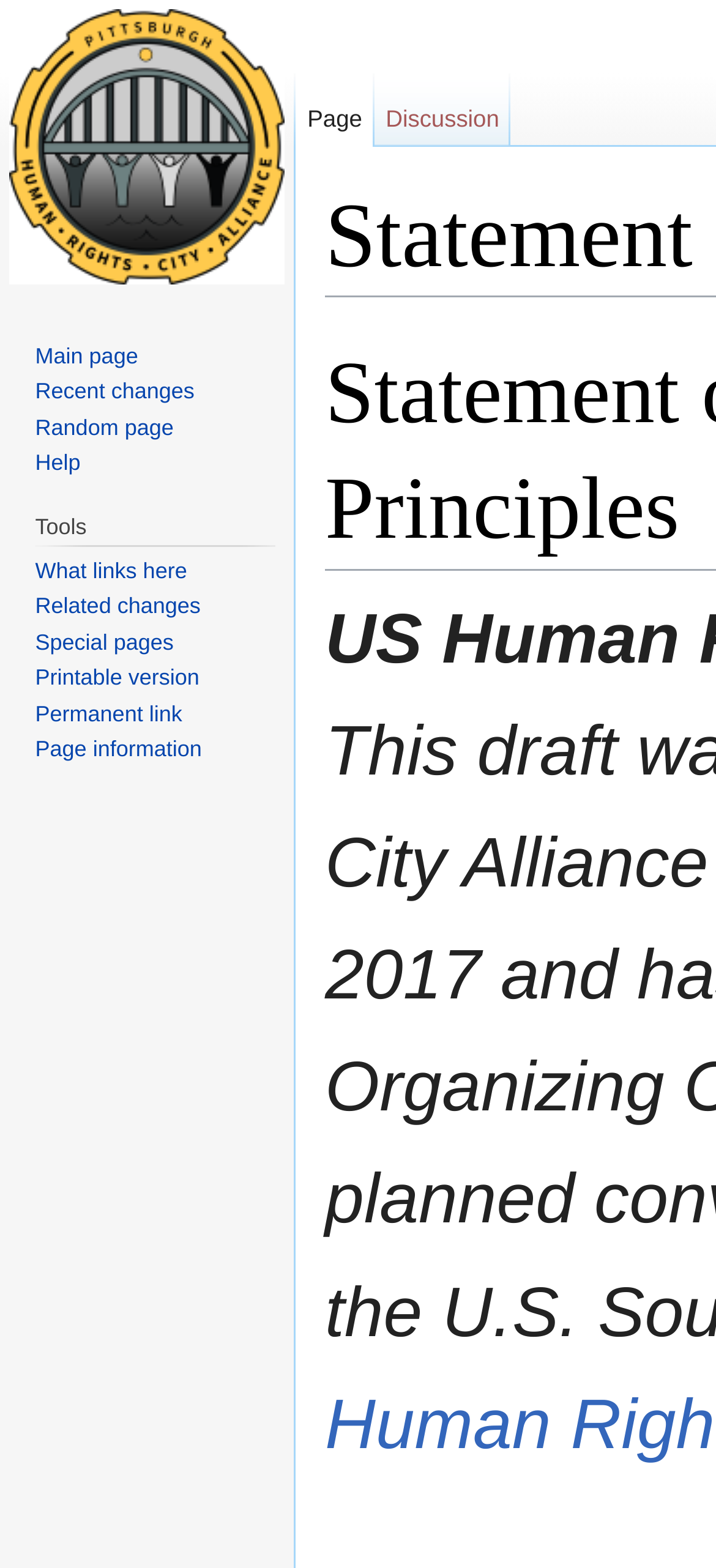Bounding box coordinates are specified in the format (top-left x, top-left y, bottom-right x, bottom-right y). All values are floating point numbers bounded between 0 and 1. Please provide the bounding box coordinate of the region this sentence describes: What links here

[0.049, 0.355, 0.261, 0.372]